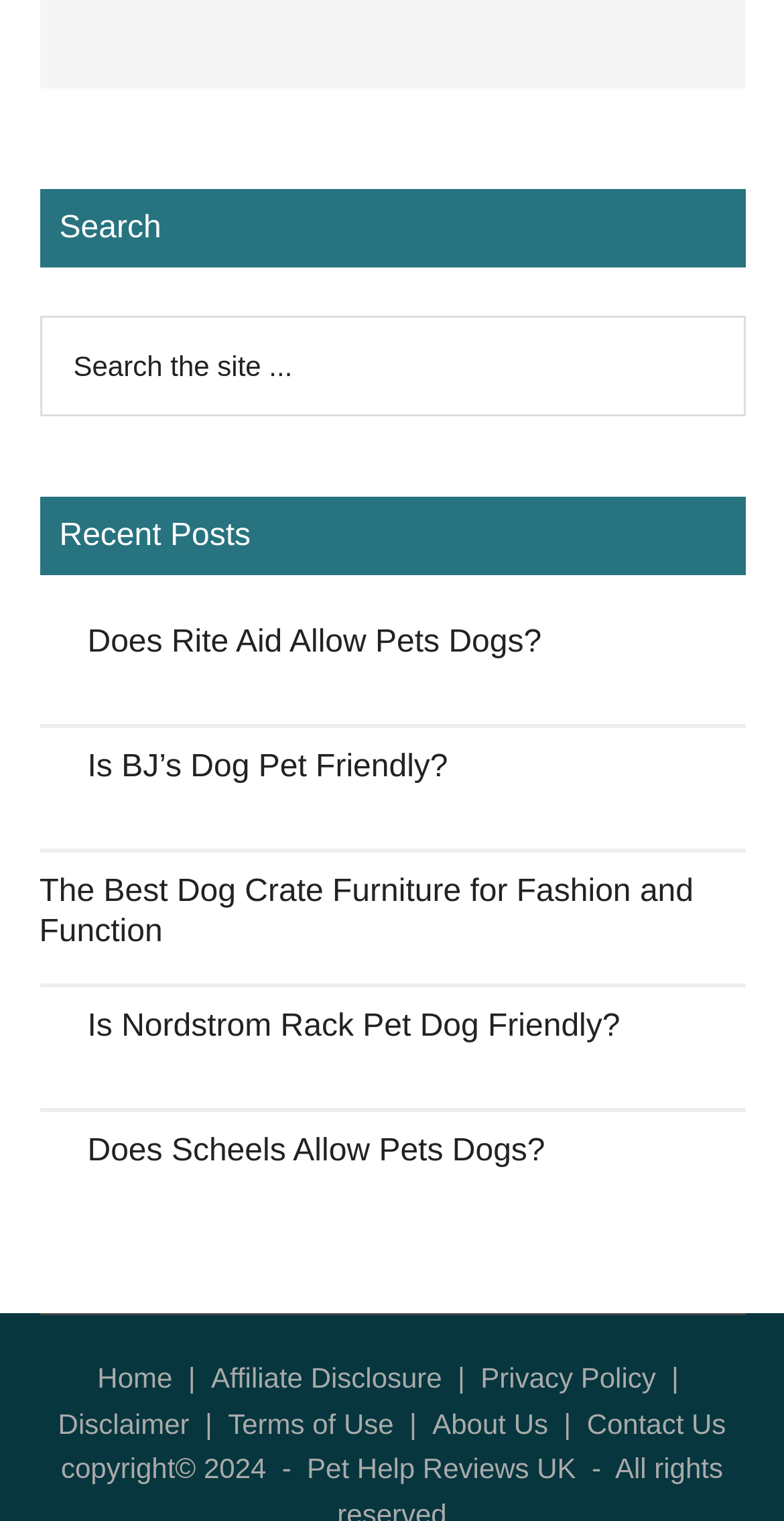Provide a brief response to the question using a single word or phrase: 
What is the purpose of the search box?

Search the site